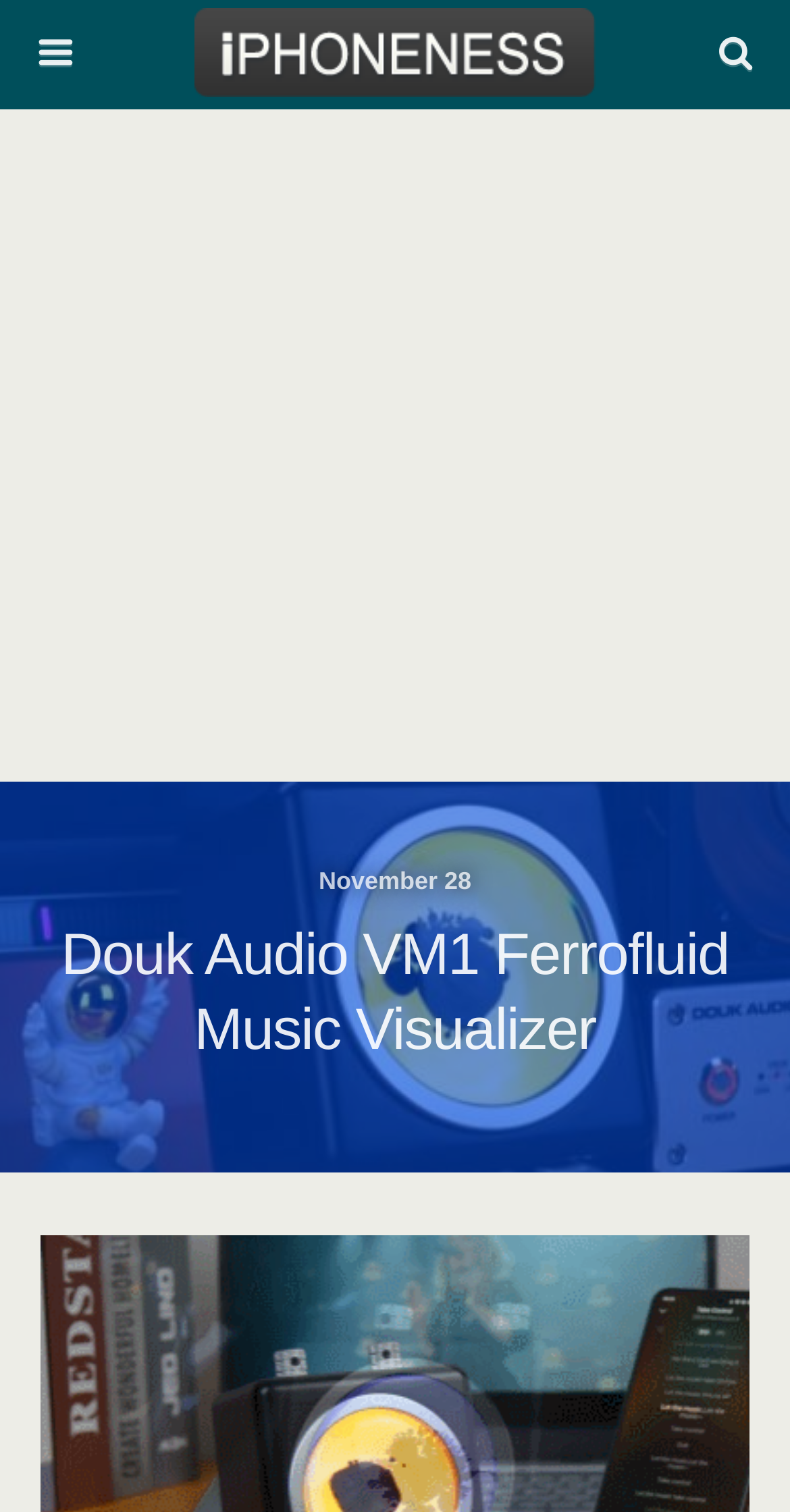Give a one-word or one-phrase response to the question:
What type of image is on the webpage?

Logo image